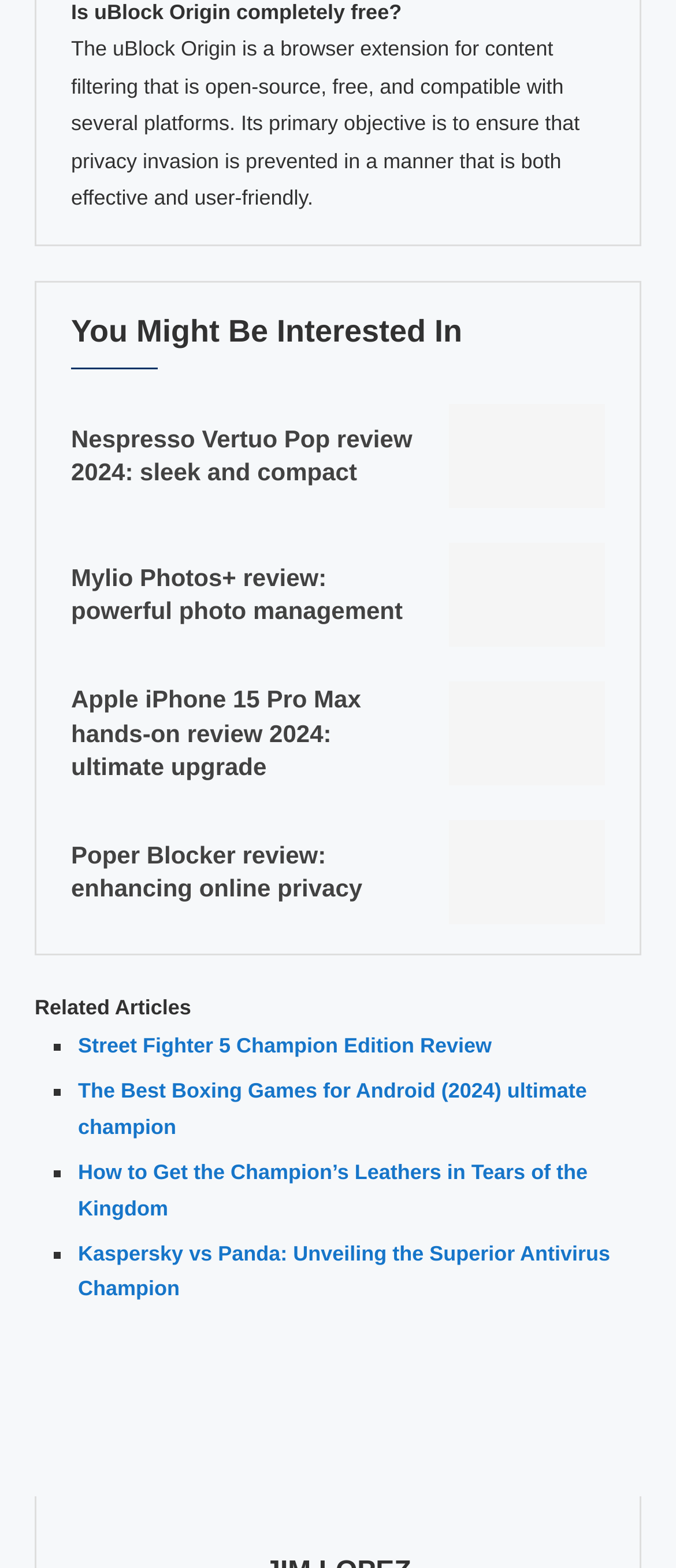Locate the bounding box coordinates of the region to be clicked to comply with the following instruction: "Read the article about Nespresso Vertuo Pop review". The coordinates must be four float numbers between 0 and 1, in the form [left, top, right, bottom].

[0.664, 0.258, 0.895, 0.324]